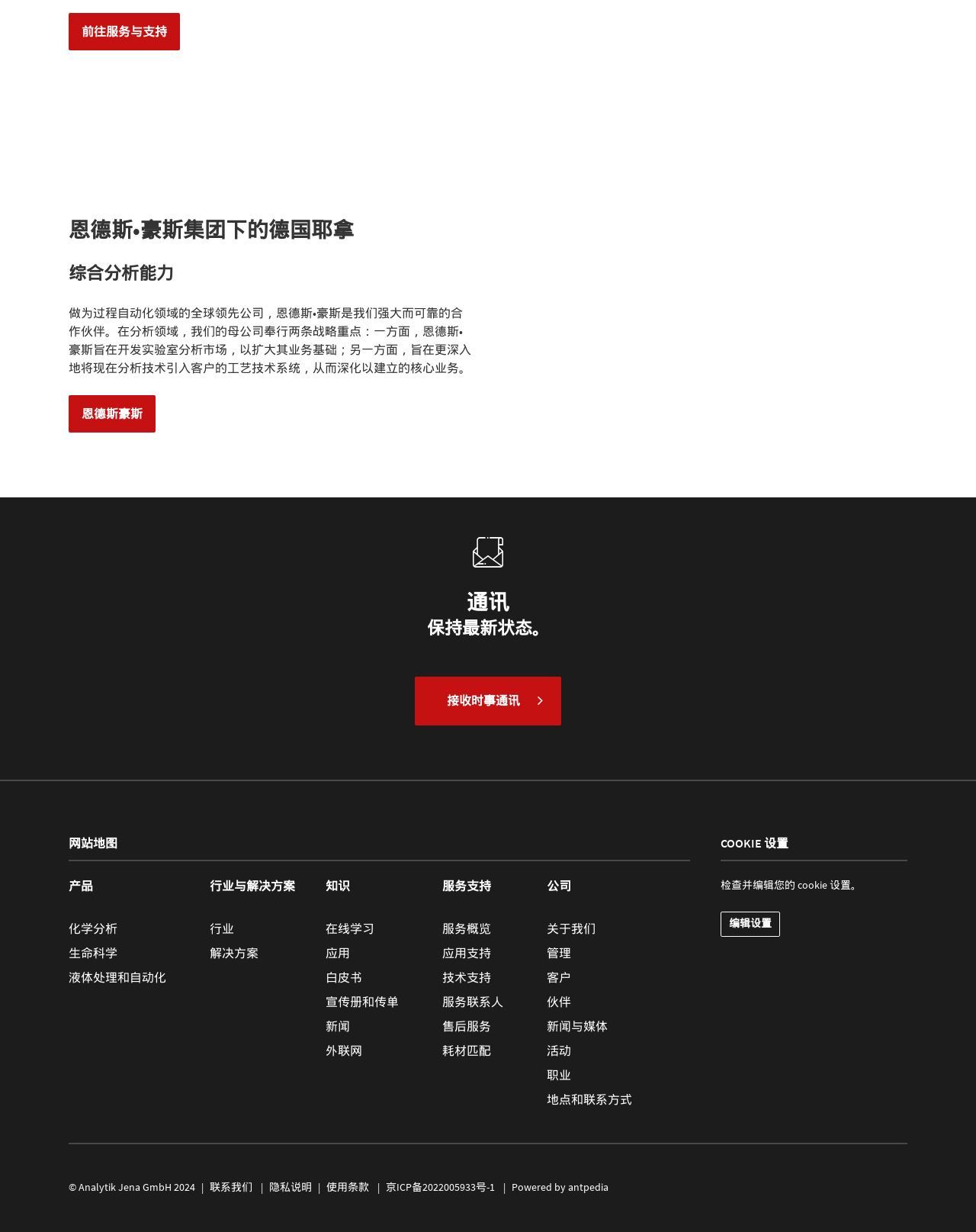Please predict the bounding box coordinates of the element's region where a click is necessary to complete the following instruction: "receive 时事通讯". The coordinates should be represented by four float numbers between 0 and 1, i.e., [left, top, right, bottom].

[0.425, 0.549, 0.575, 0.589]